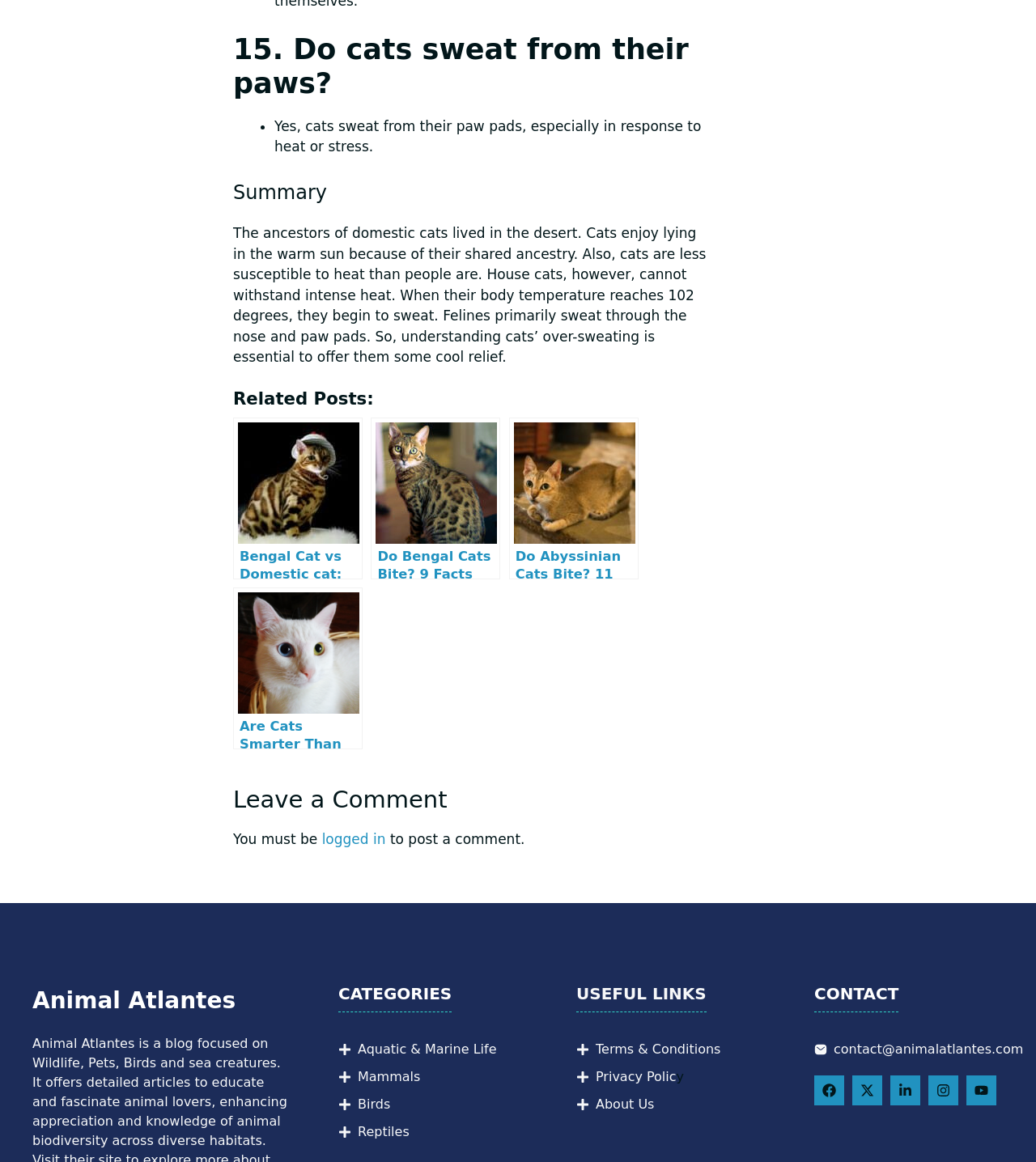What categories are available on the website?
Based on the screenshot, provide your answer in one word or phrase.

Aquatic & Marine Life, Mammals, Birds, Reptiles